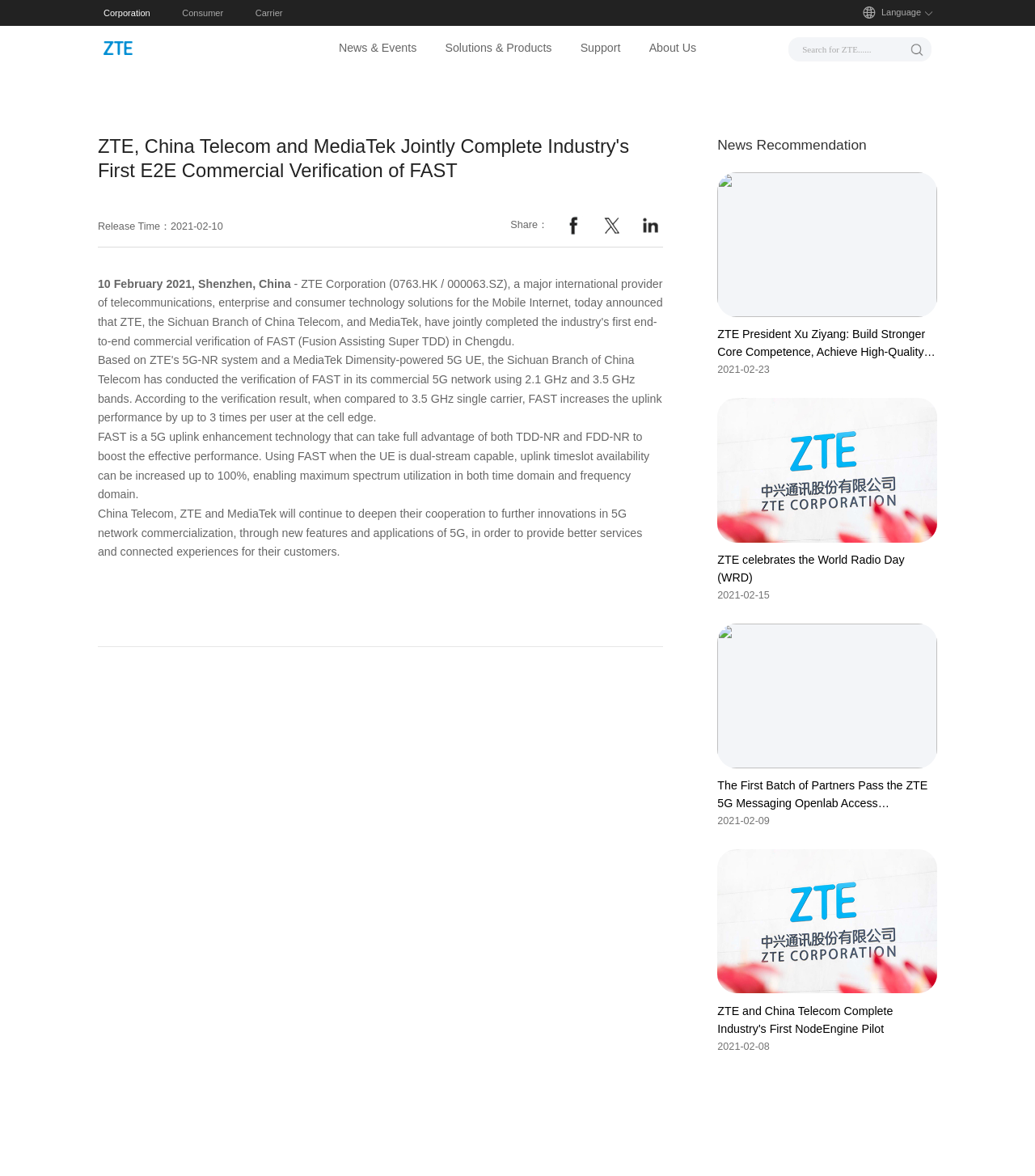What is the release time of the current news?
Please provide a detailed answer to the question.

I found the release time by looking at the 'Release Time：2021-02-10' text element on the webpage, which is located below the main heading.